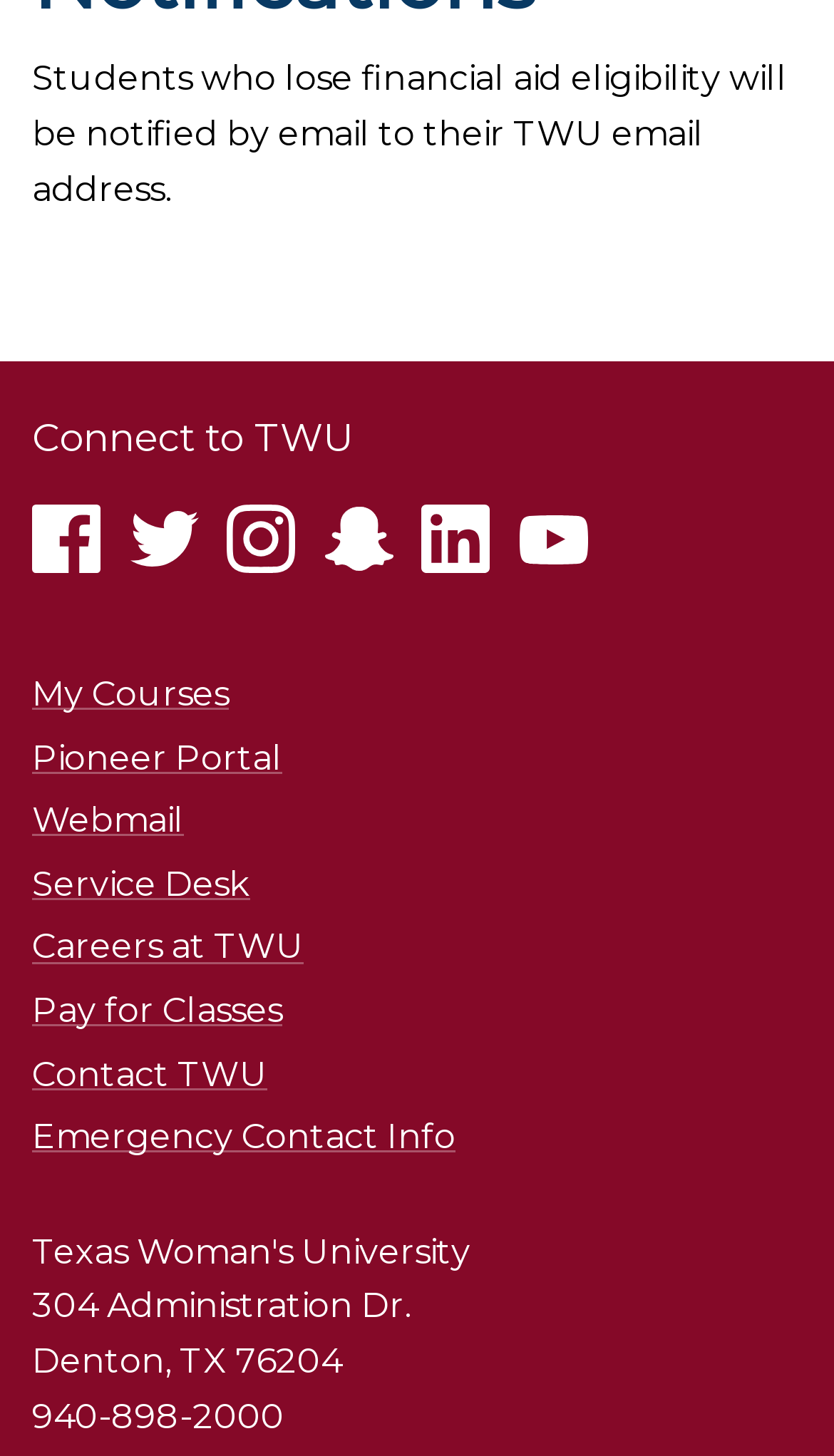What is the address of TWU?
Using the image, answer in one word or phrase.

304 Administration Dr., Denton, TX 76204